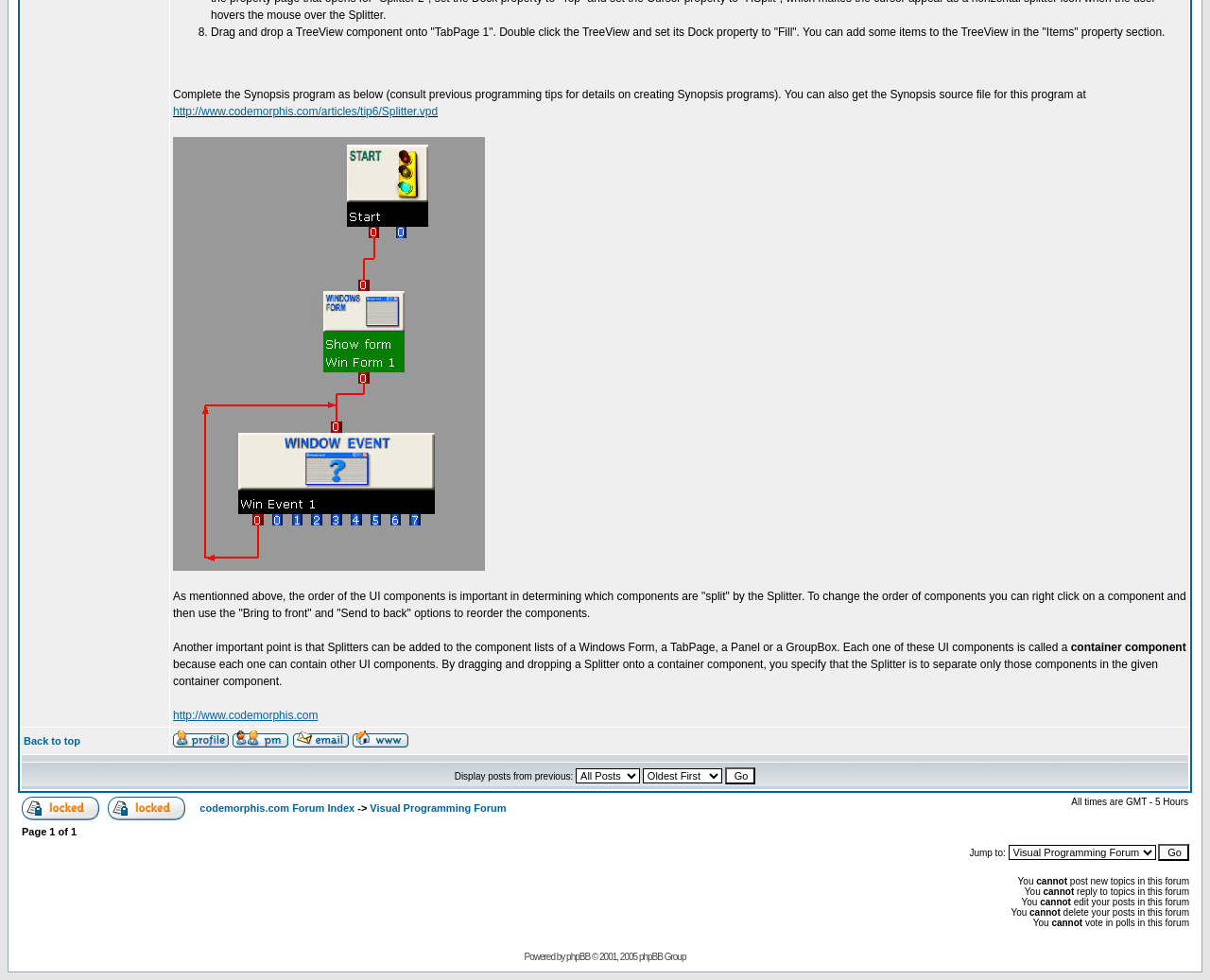Using the details in the image, give a detailed response to the question below:
What is the name of the software powering the forum?

I found the answer by looking at the text 'Powered by phpBB' at the bottom of the page, which credits the software powering the forum.